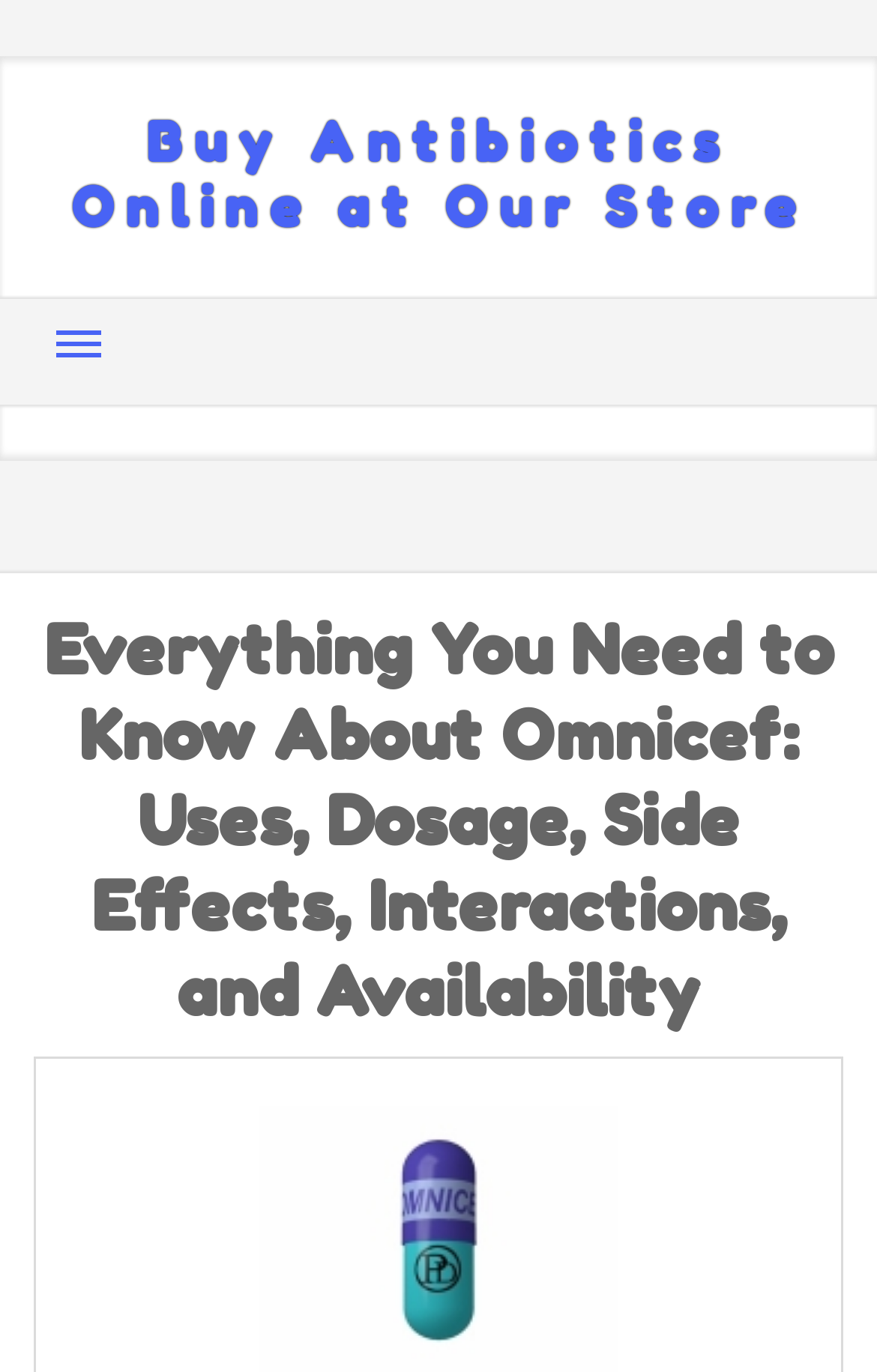How many hidden links are there in the menu?
Refer to the screenshot and answer in one word or phrase.

4